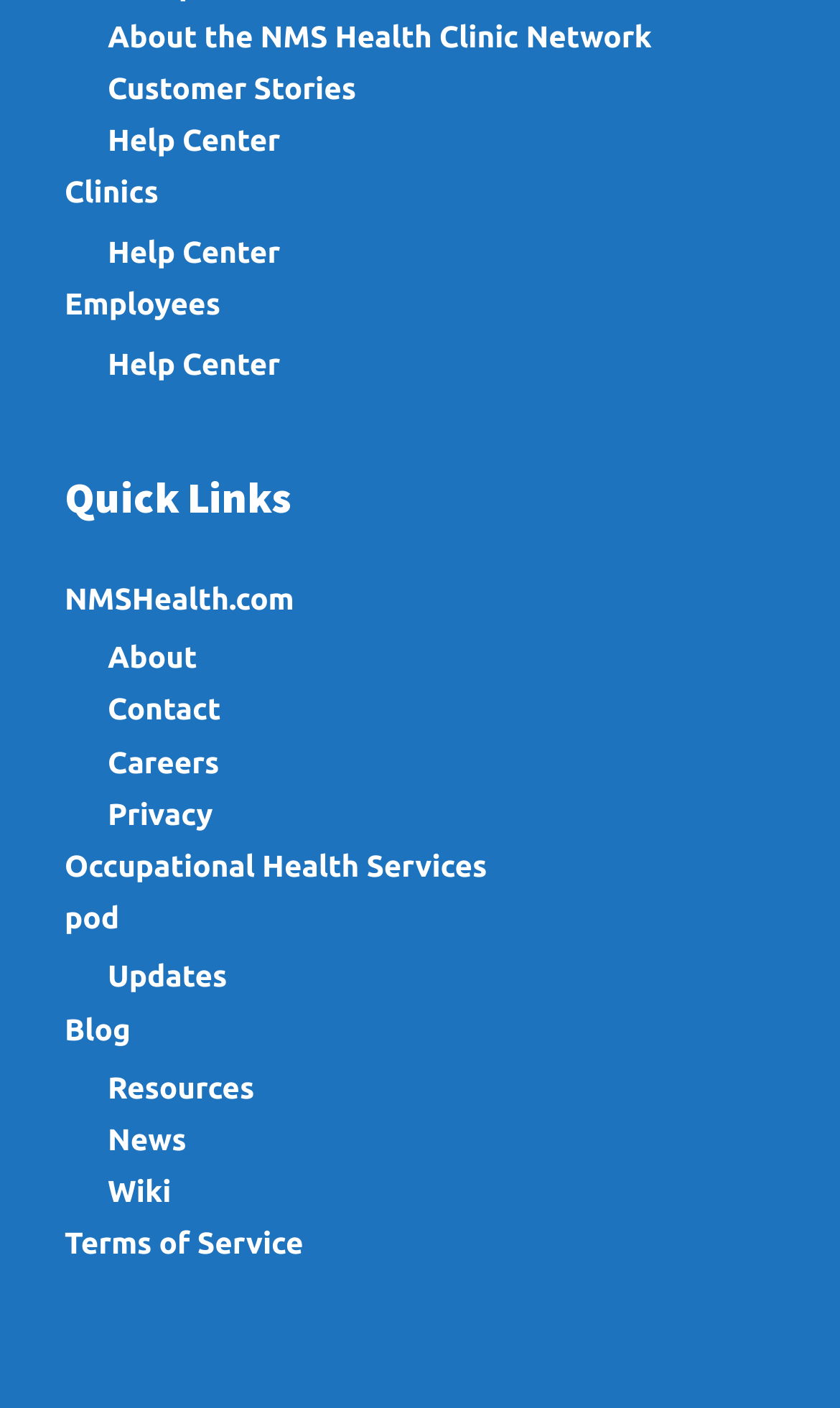Pinpoint the bounding box coordinates of the clickable area needed to execute the instruction: "View About the NMS Health Clinic Network". The coordinates should be specified as four float numbers between 0 and 1, i.e., [left, top, right, bottom].

[0.128, 0.014, 0.776, 0.038]